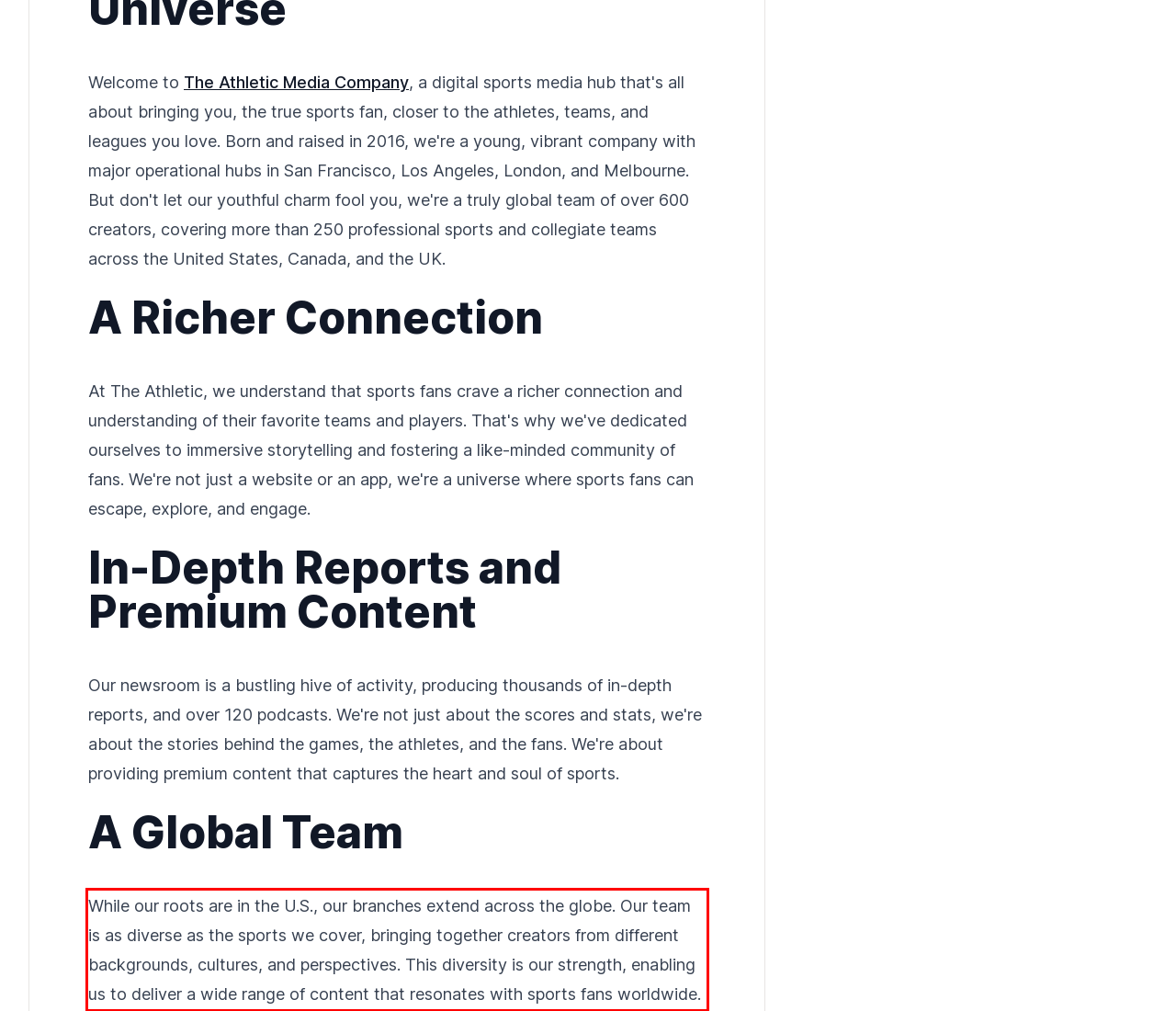There is a screenshot of a webpage with a red bounding box around a UI element. Please use OCR to extract the text within the red bounding box.

While our roots are in the U.S., our branches extend across the globe. Our team is as diverse as the sports we cover, bringing together creators from different backgrounds, cultures, and perspectives. This diversity is our strength, enabling us to deliver a wide range of content that resonates with sports fans worldwide.